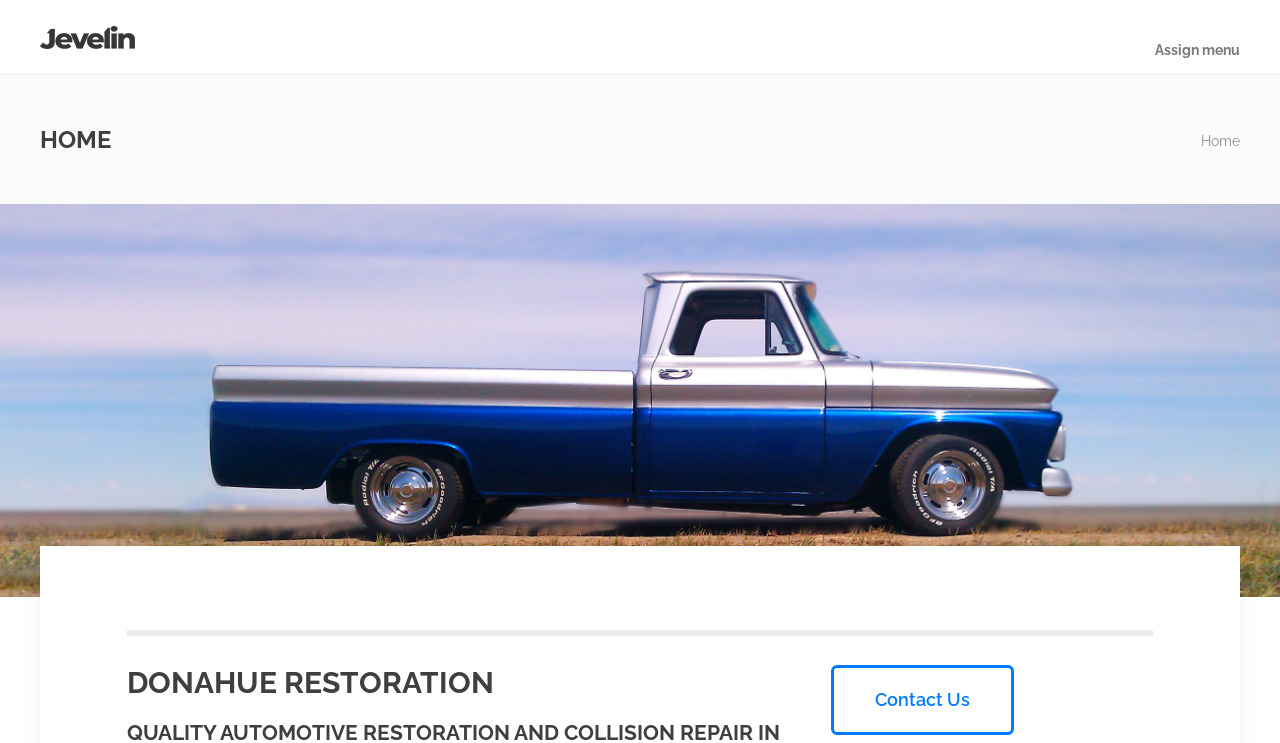What is the name of the business?
Answer the question using a single word or phrase, according to the image.

Donahue Restoration